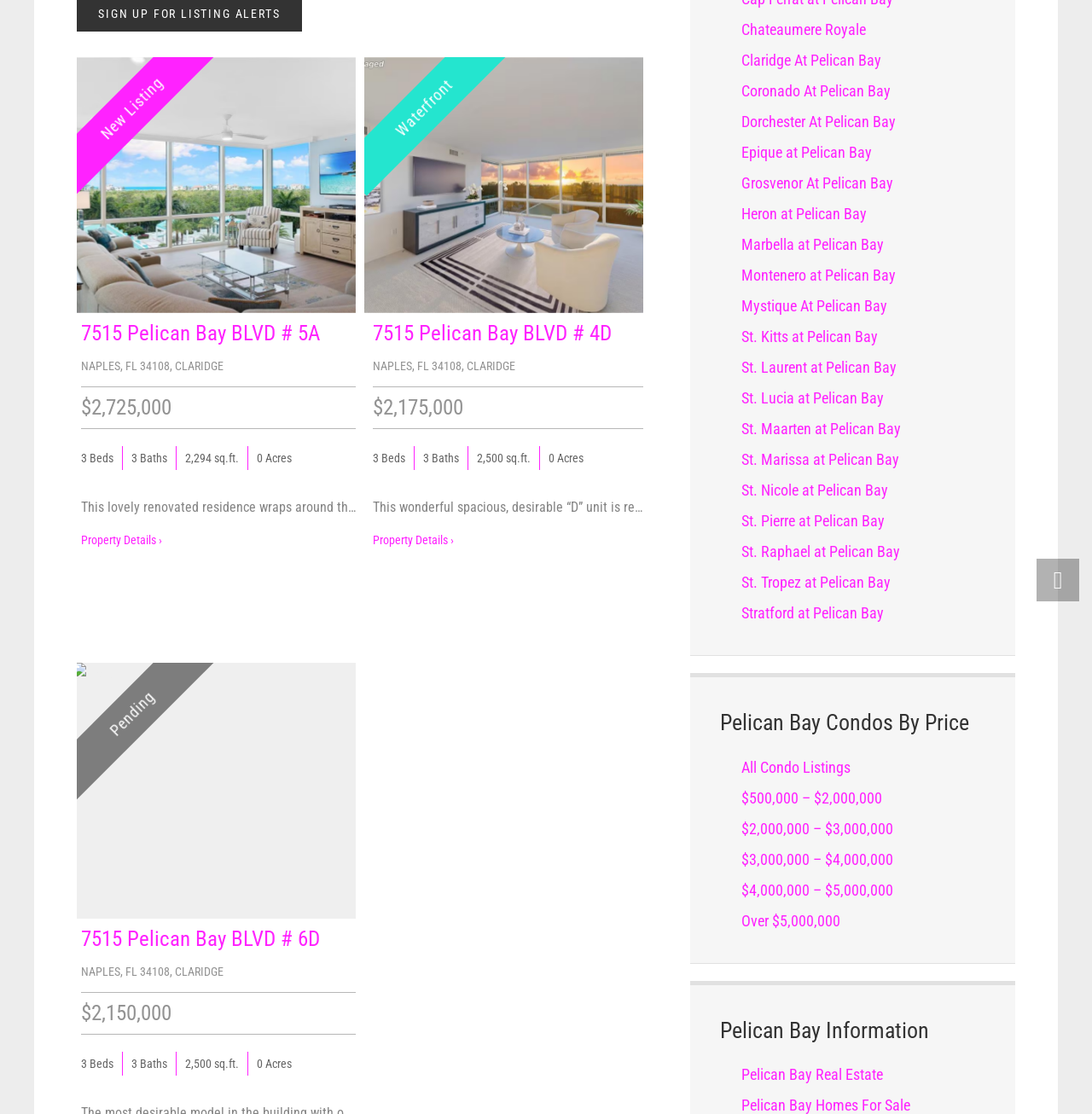Using the provided element description, identify the bounding box coordinates as (top-left x, top-left y, bottom-right x, bottom-right y). Ensure all values are between 0 and 1. Description: next

[0.564, 0.155, 0.593, 0.185]